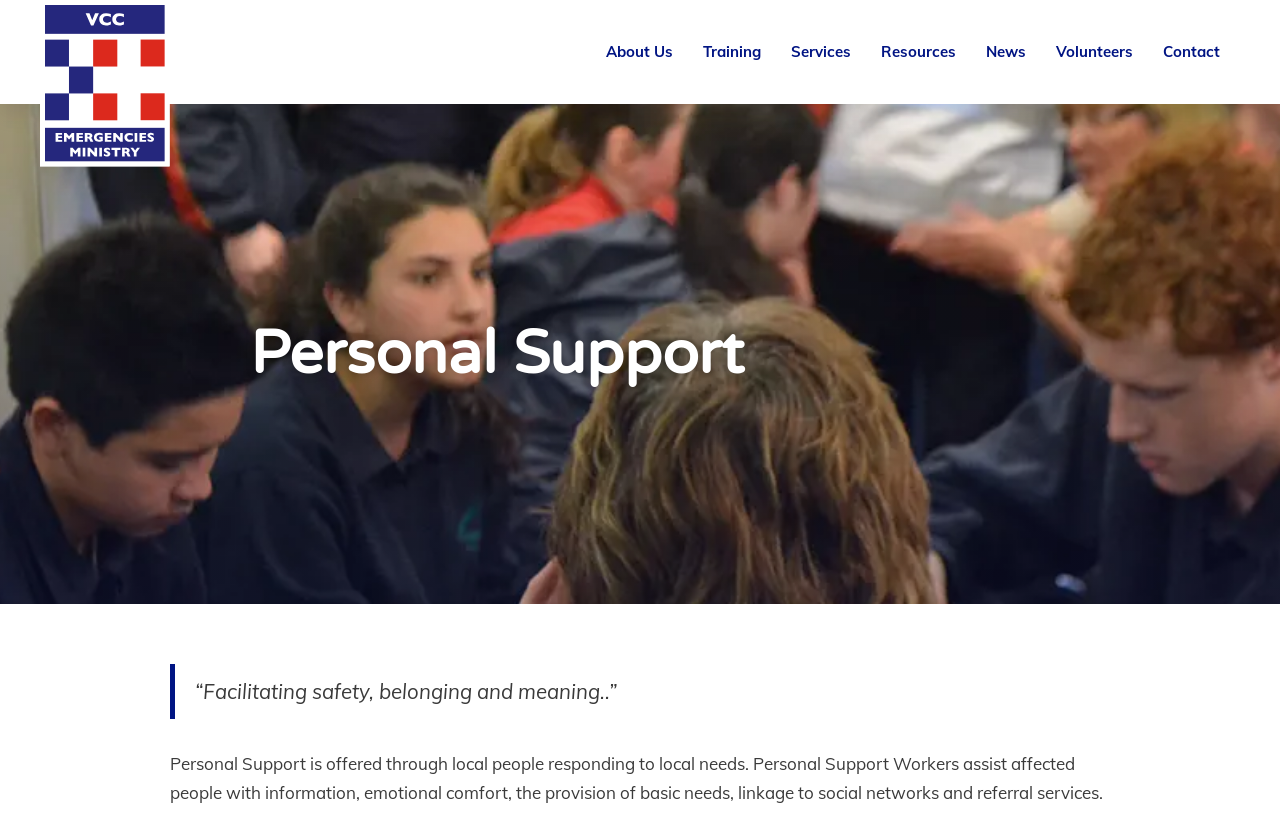What is the quote mentioned on the webpage?
Provide a short answer using one word or a brief phrase based on the image.

“Facilitating safety, belonging and meaning..”